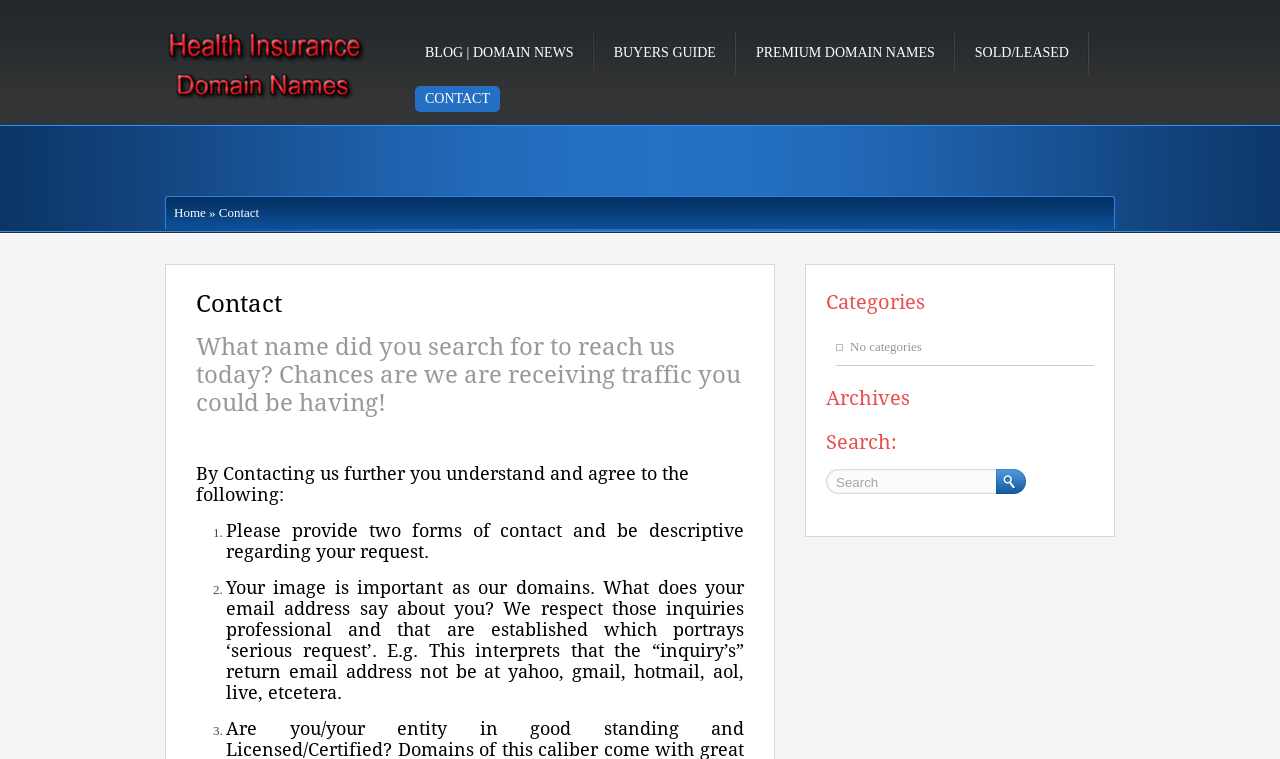What is the purpose of contacting this website?
Examine the image and provide an in-depth answer to the question.

Based on the webpage content, it appears that the website is related to health insurance domain names, and the contact page is for users to reach out to the website owners or administrators to inquire about these domain names. The webpage provides guidelines for users to follow when contacting them, such as providing two forms of contact and being descriptive about their request.